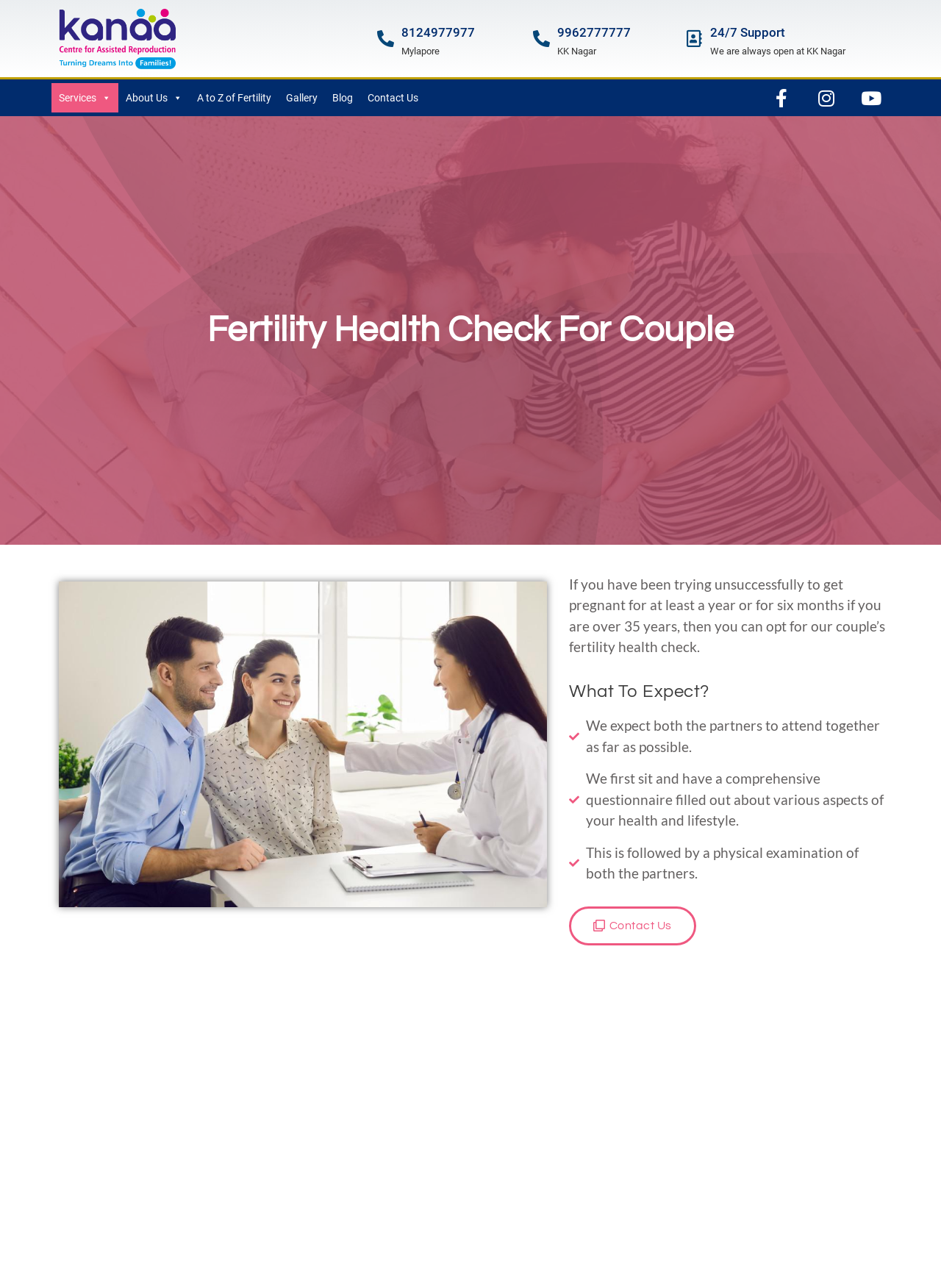How many social media links are there?
Based on the image, answer the question with a single word or brief phrase.

3